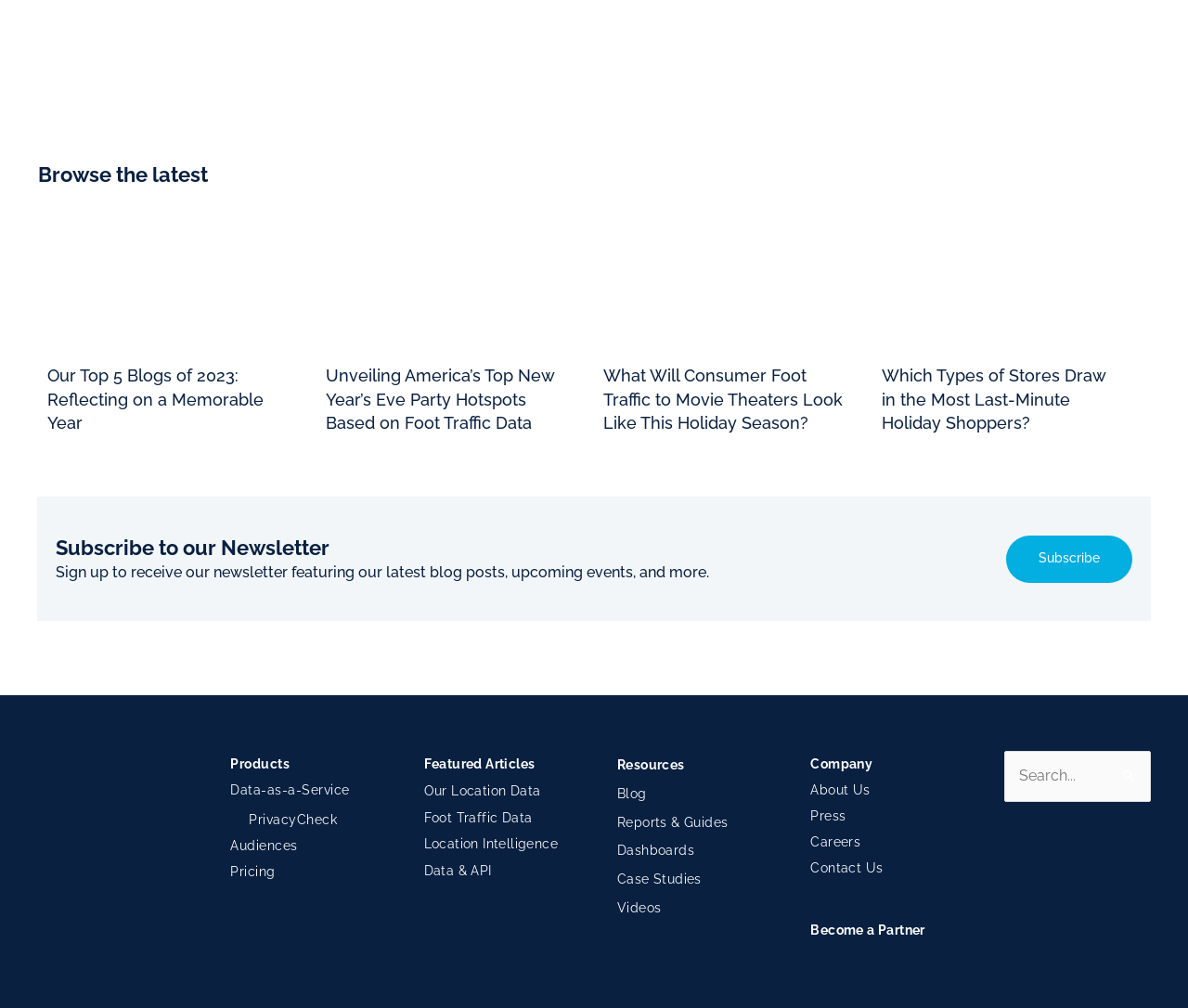Pinpoint the bounding box coordinates for the area that should be clicked to perform the following instruction: "Subscribe to the newsletter".

[0.847, 0.531, 0.953, 0.578]